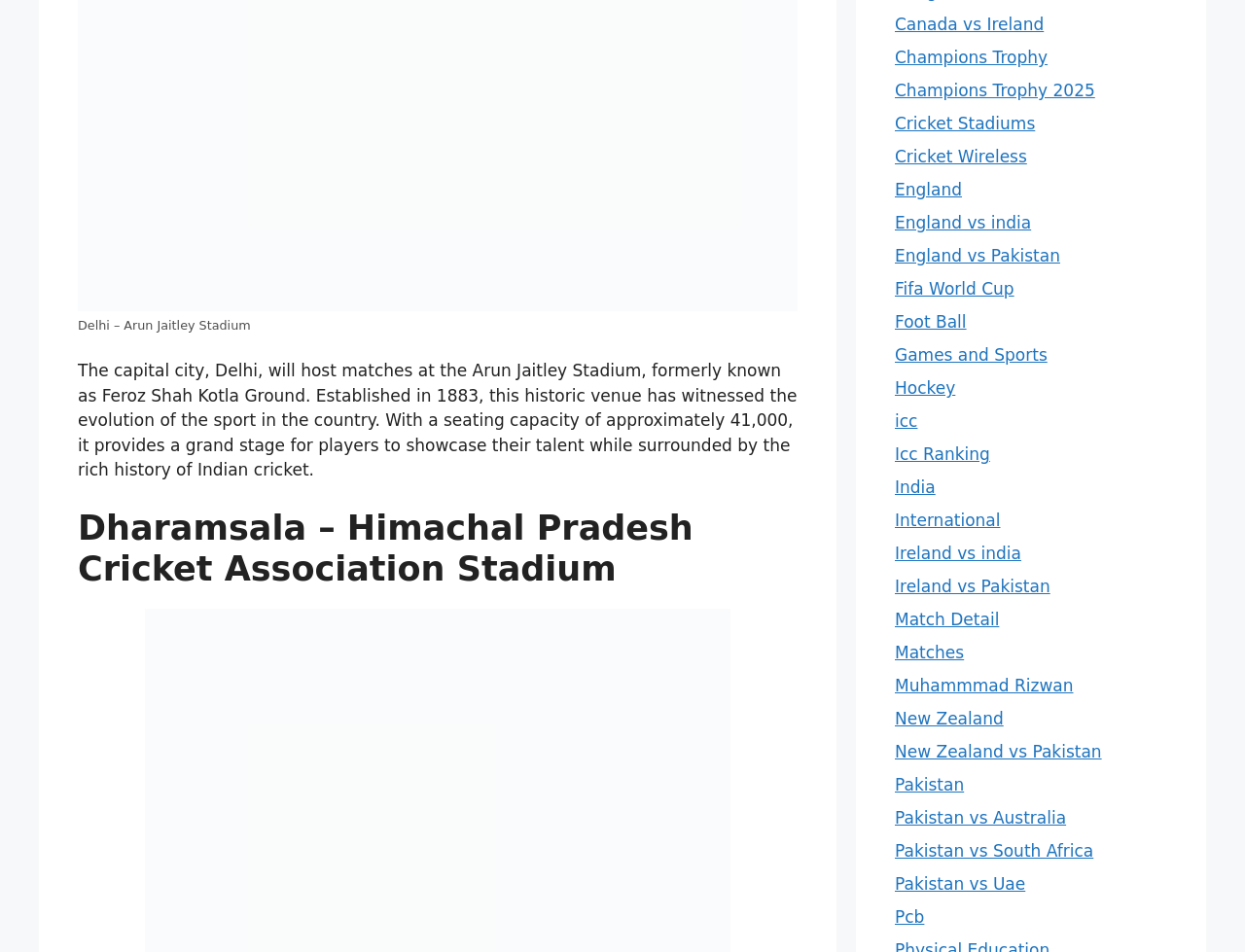Identify the bounding box coordinates for the UI element that matches this description: "International".

[0.719, 0.536, 0.804, 0.557]